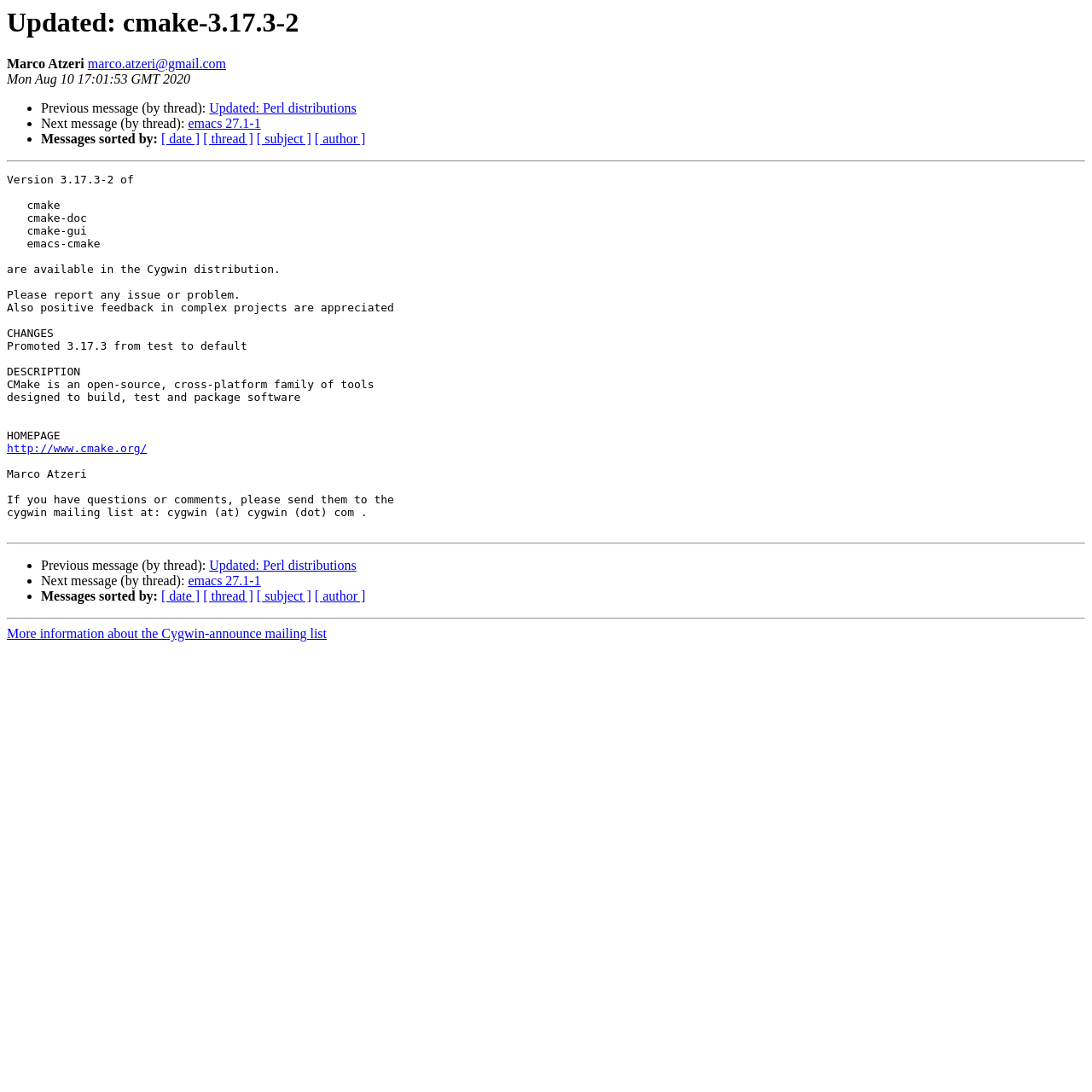Please provide a brief answer to the question using only one word or phrase: 
Who is the author of this message?

Marco Atzeri